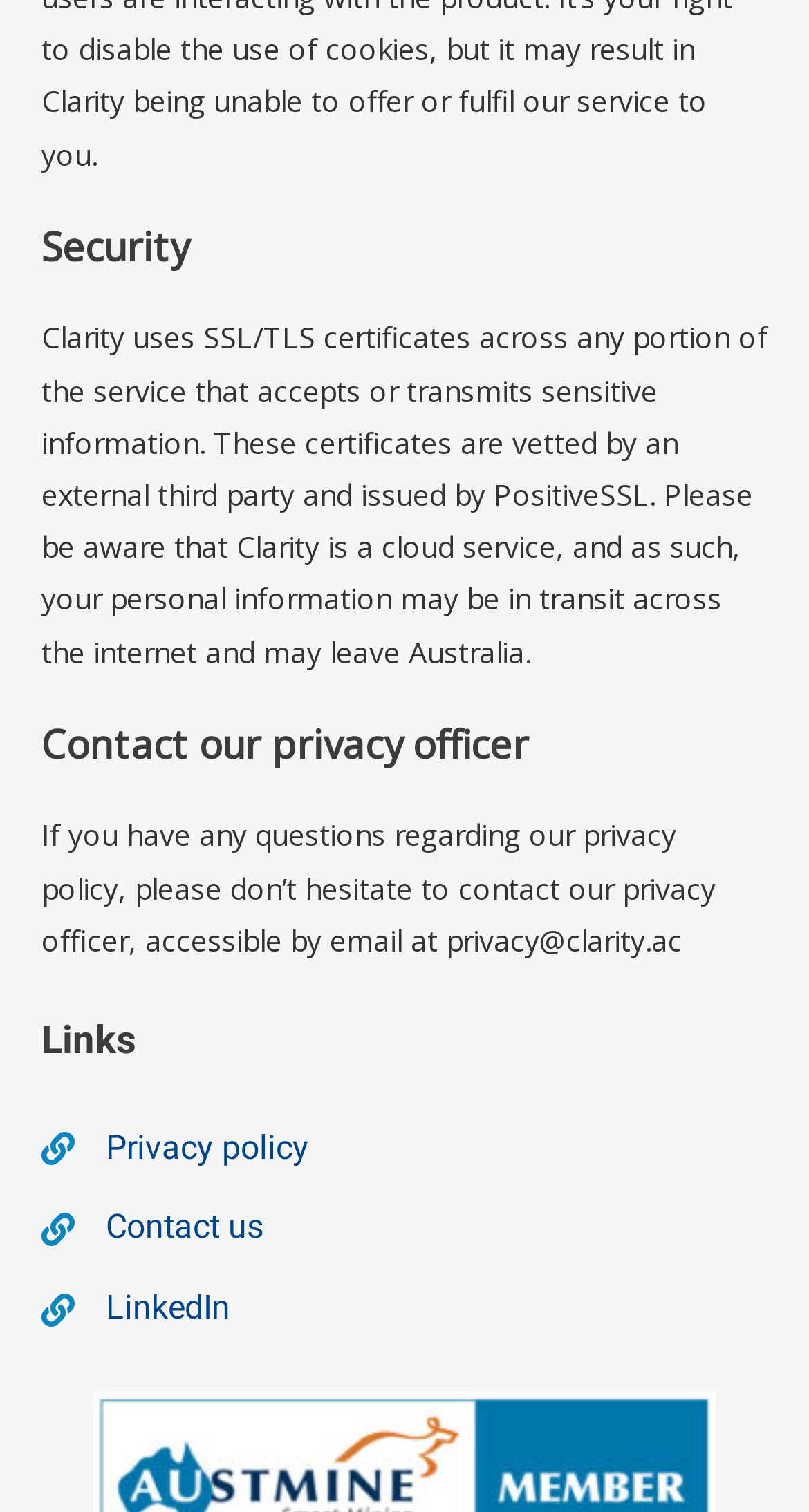How can I contact the privacy officer?
Please use the image to provide an in-depth answer to the question.

The webpage states that if I have any questions regarding the privacy policy, I can contact the privacy officer by email at privacy@clarity.ac.